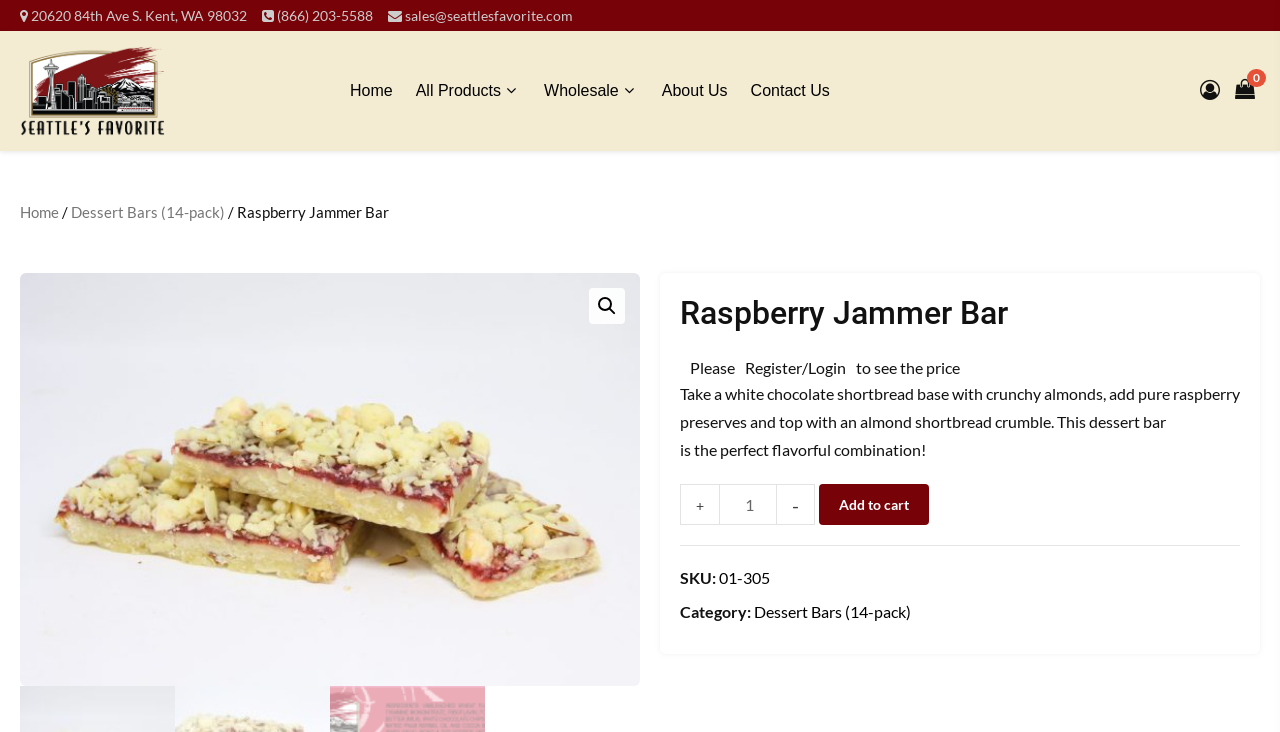How many navigation links are there at the top?
Please provide an in-depth and detailed response to the question.

I counted the number of link elements at the top of the page, which are 'Home', 'All Products', 'Wholesale', 'About Us', and 'Contact Us', and found that there are 5 navigation links.